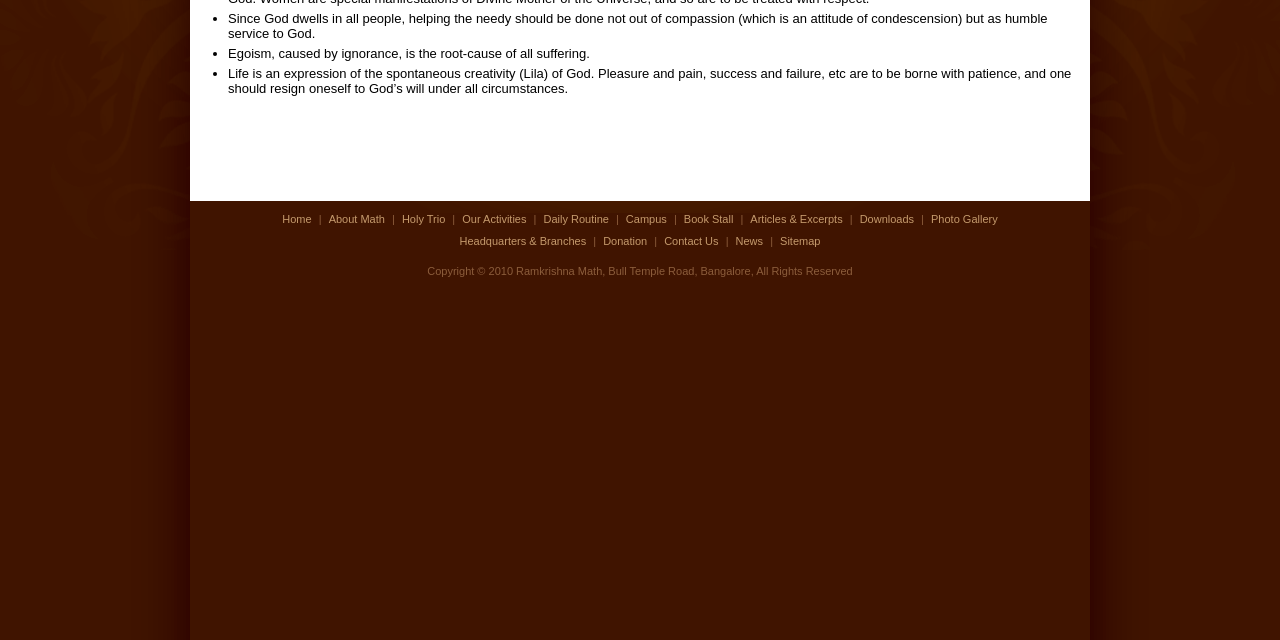Predict the bounding box coordinates of the UI element that matches this description: "Book Stall". The coordinates should be in the format [left, top, right, bottom] with each value between 0 and 1.

[0.534, 0.333, 0.573, 0.352]